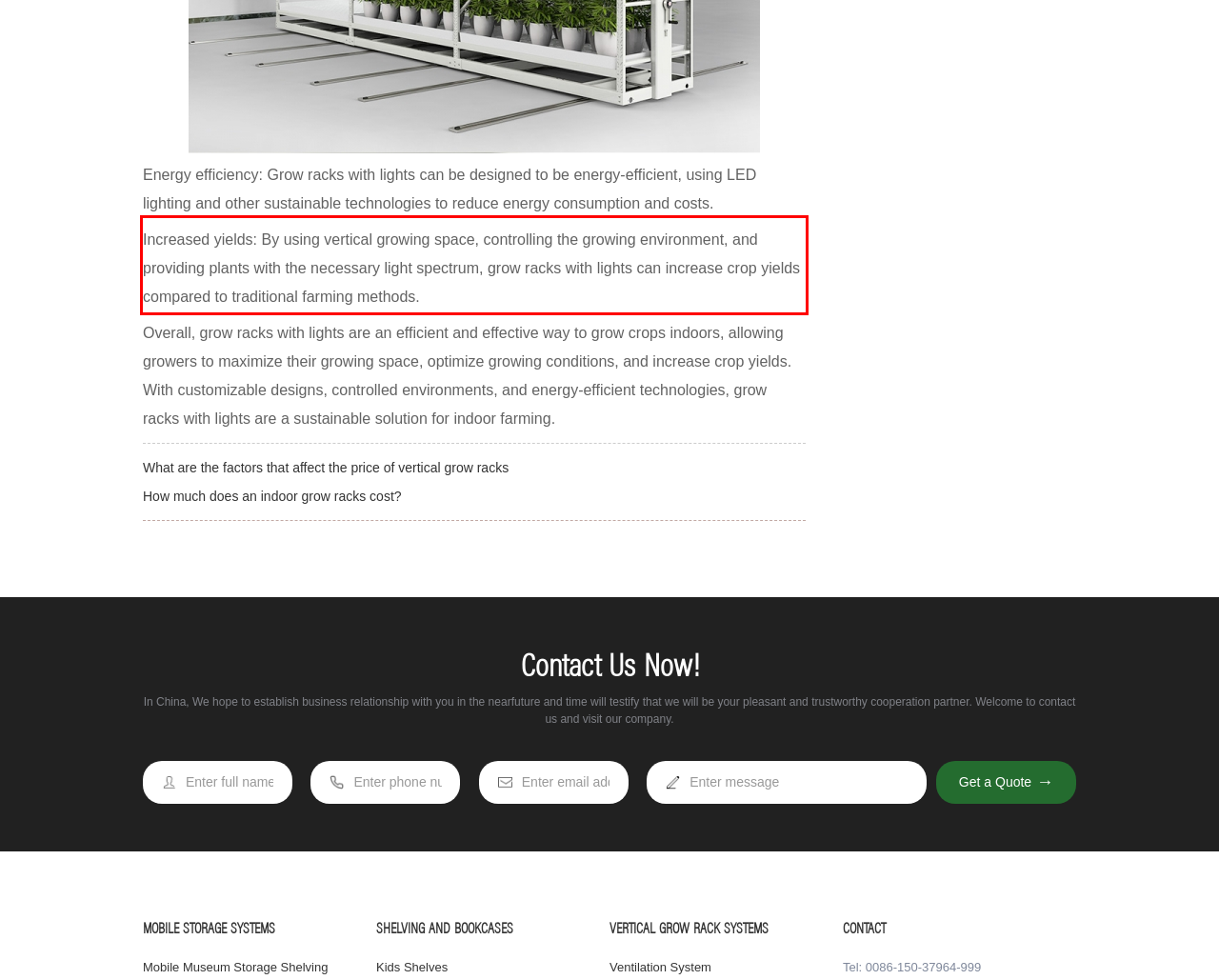Please perform OCR on the UI element surrounded by the red bounding box in the given webpage screenshot and extract its text content.

Increased yields: By using vertical growing space, controlling the growing environment, and providing plants with the necessary light spectrum, grow racks with lights can increase crop yields compared to traditional farming methods.